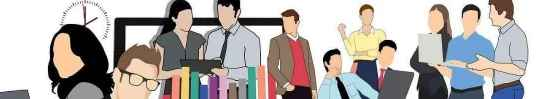Describe every aspect of the image in detail.

The image depicts a vibrant and dynamic office environment, illustrating a diverse group of professionals collaborating and engaging in various activities. On the left, a focused individual with glasses is seen intently reviewing materials at a desk, surrounded by stacks of colorful books, suggesting a scholarly or organizational atmosphere. To the right, a collection of figures stands engaged in conversation and collaboration, conveying teamwork and the exchange of ideas. Among them, a few individuals are holding documents or digital devices, indicating a blend of traditional and modern work practices. In the background, a clock is visible, emphasizing the fast-paced nature of the work environment. This illustration captures the essence of lifestyle management, characterized by collaboration, productivity, and the importance of effective communication in a contemporary workplace.